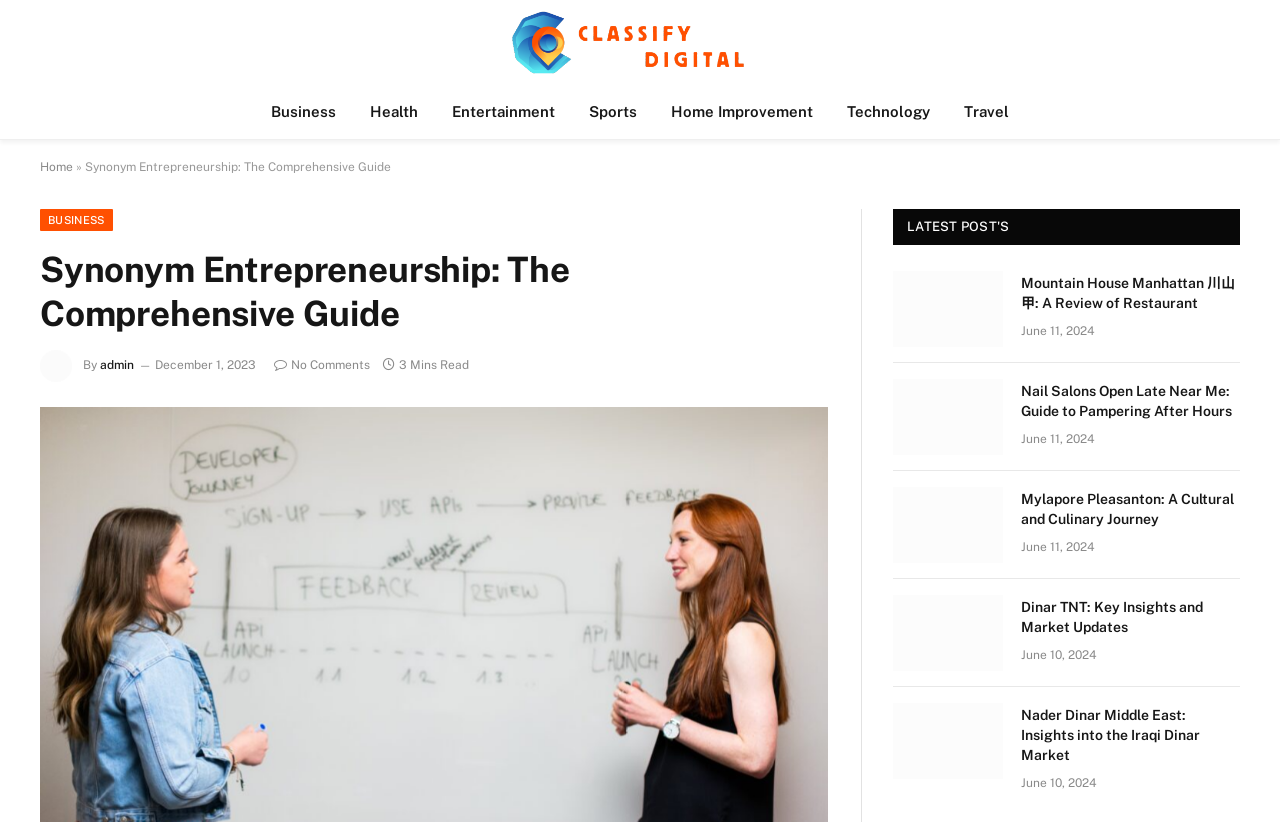How many categories are listed on the webpage? Observe the screenshot and provide a one-word or short phrase answer.

7